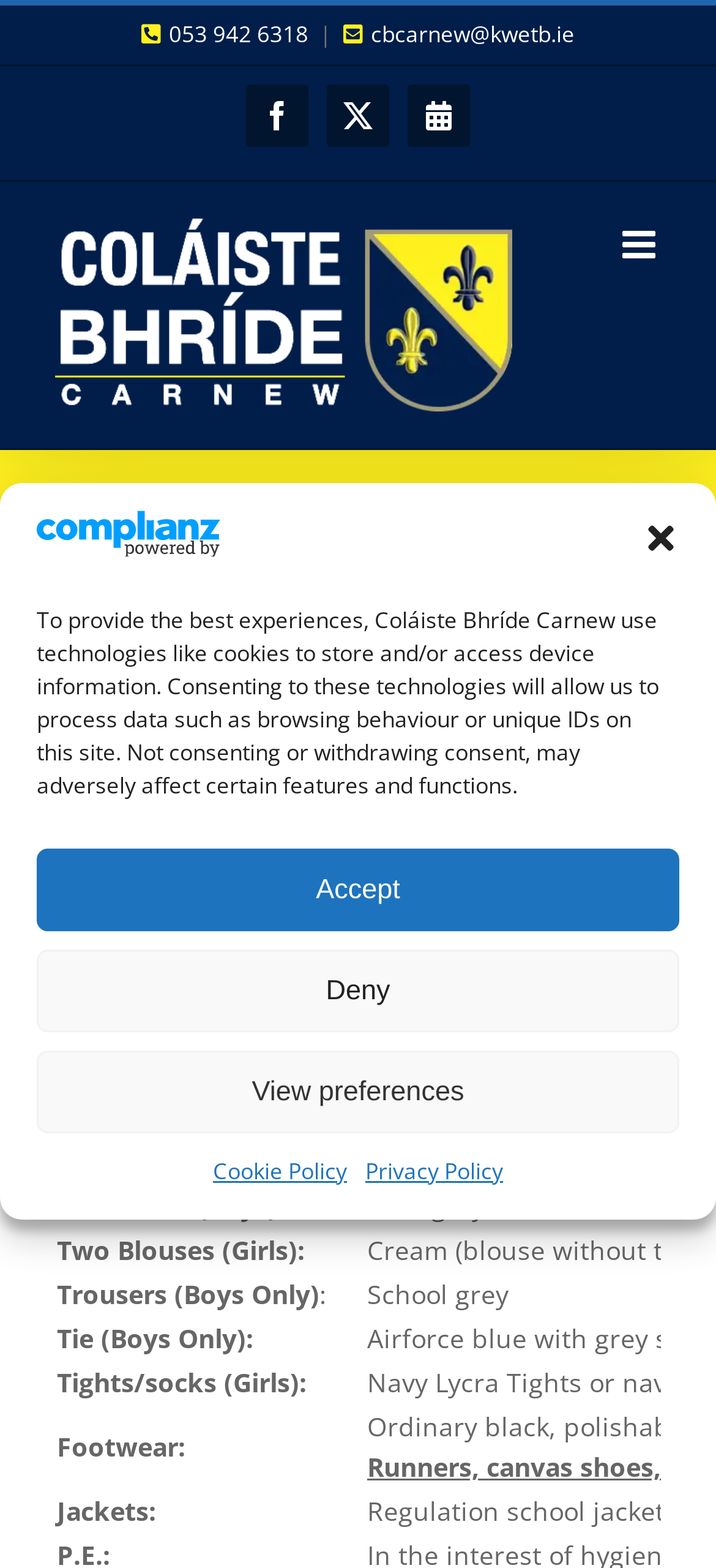Identify the coordinates of the bounding box for the element that must be clicked to accomplish the instruction: "Go to top of the page".

[0.192, 0.691, 0.305, 0.743]